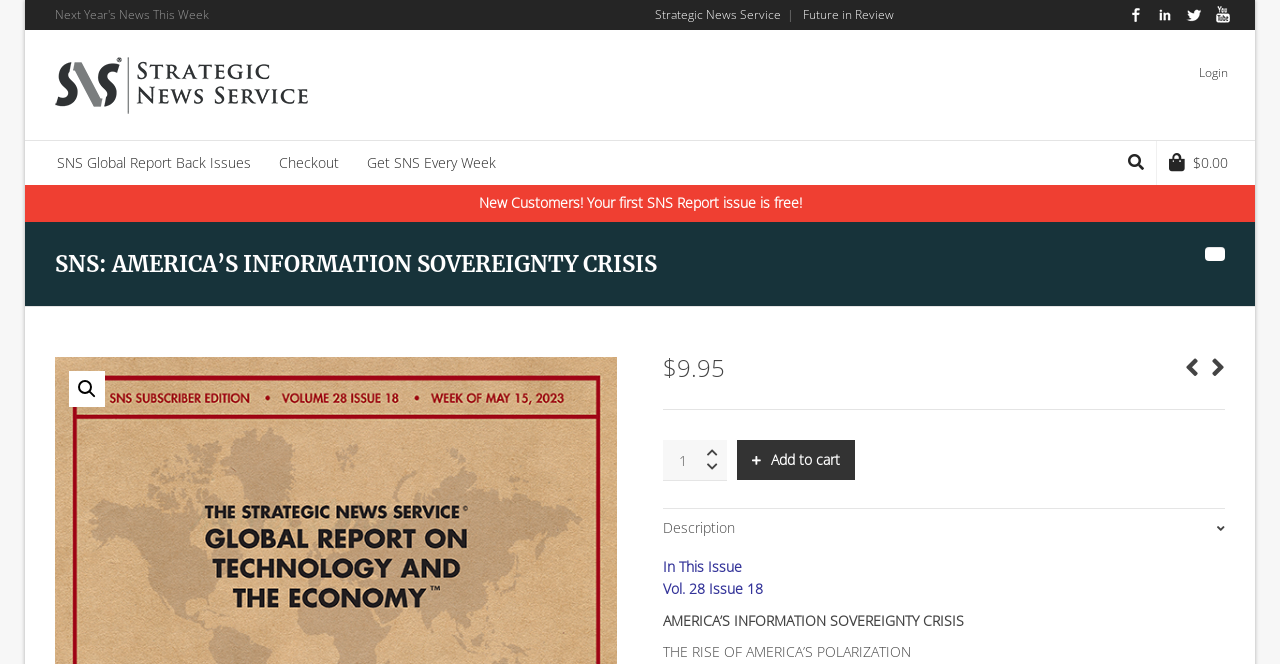Provide the bounding box coordinates of the section that needs to be clicked to accomplish the following instruction: "Add to cart."

[0.576, 0.663, 0.668, 0.723]